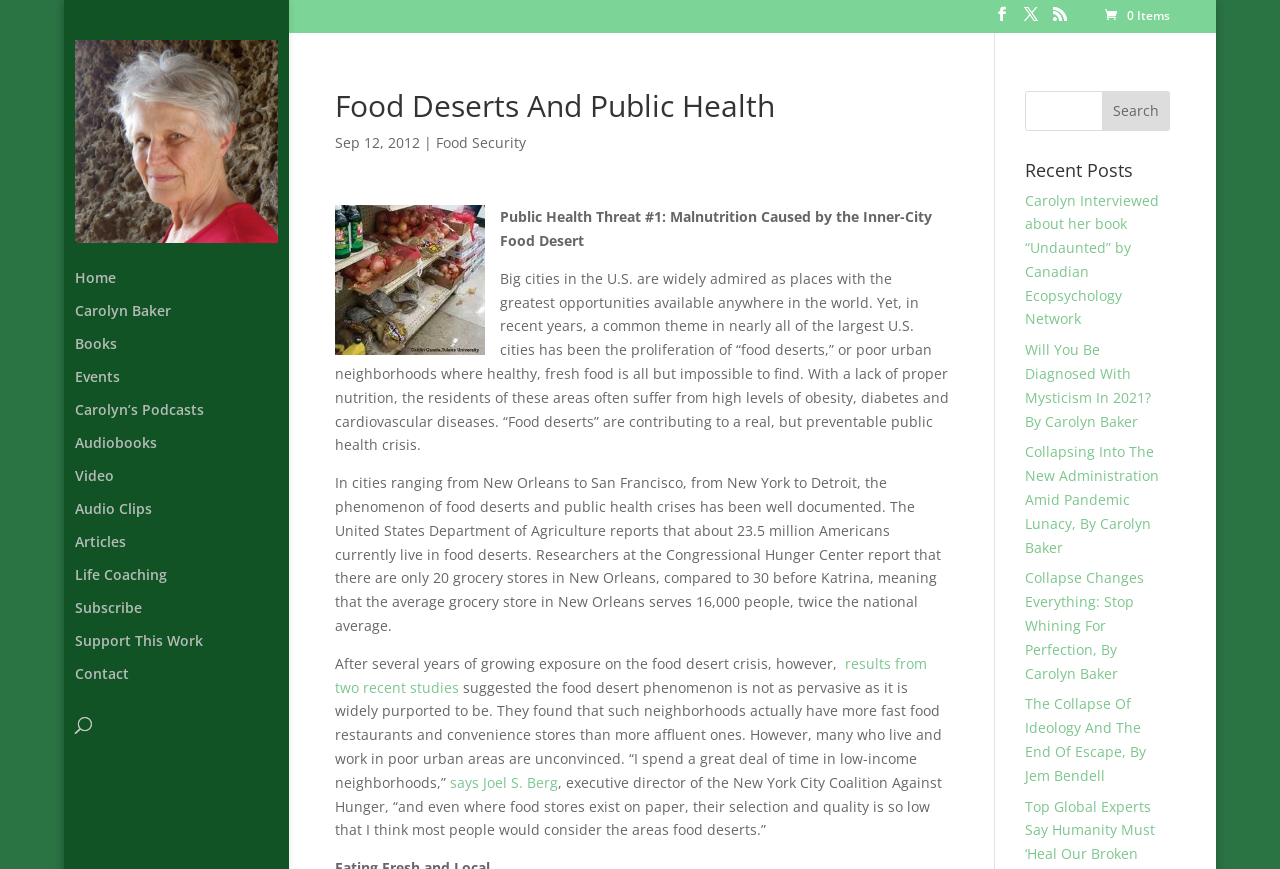Could you specify the bounding box coordinates for the clickable section to complete the following instruction: "Read Rockford detective charged with child pornography"?

None